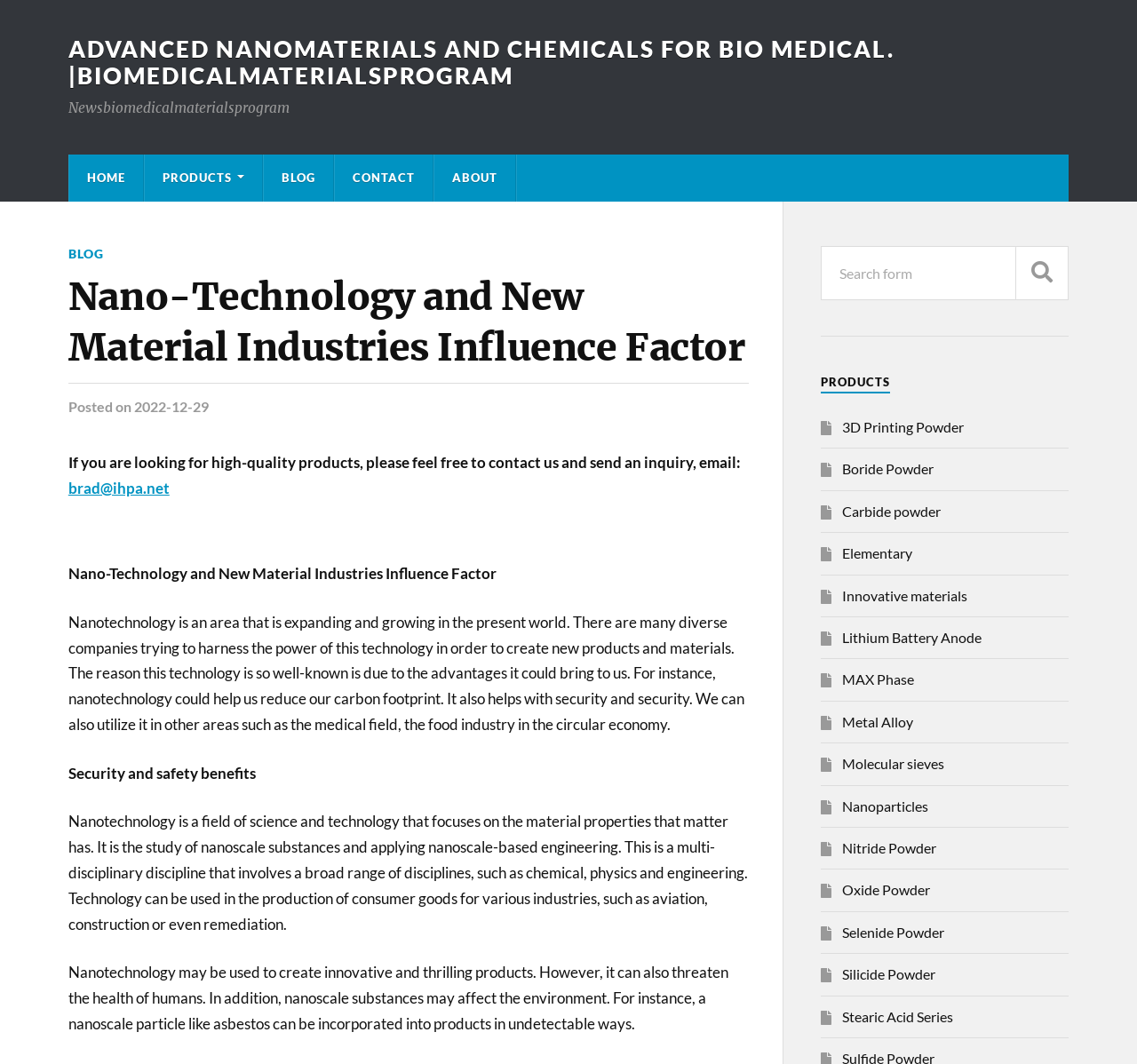How many product categories are listed?
Examine the image closely and answer the question with as much detail as possible.

I scrolled down to the 'PRODUCTS' section and counted the number of product categories listed. There are 17 product categories, including '3D Printing Powder', 'Boride Powder', 'Carbide powder', and so on.